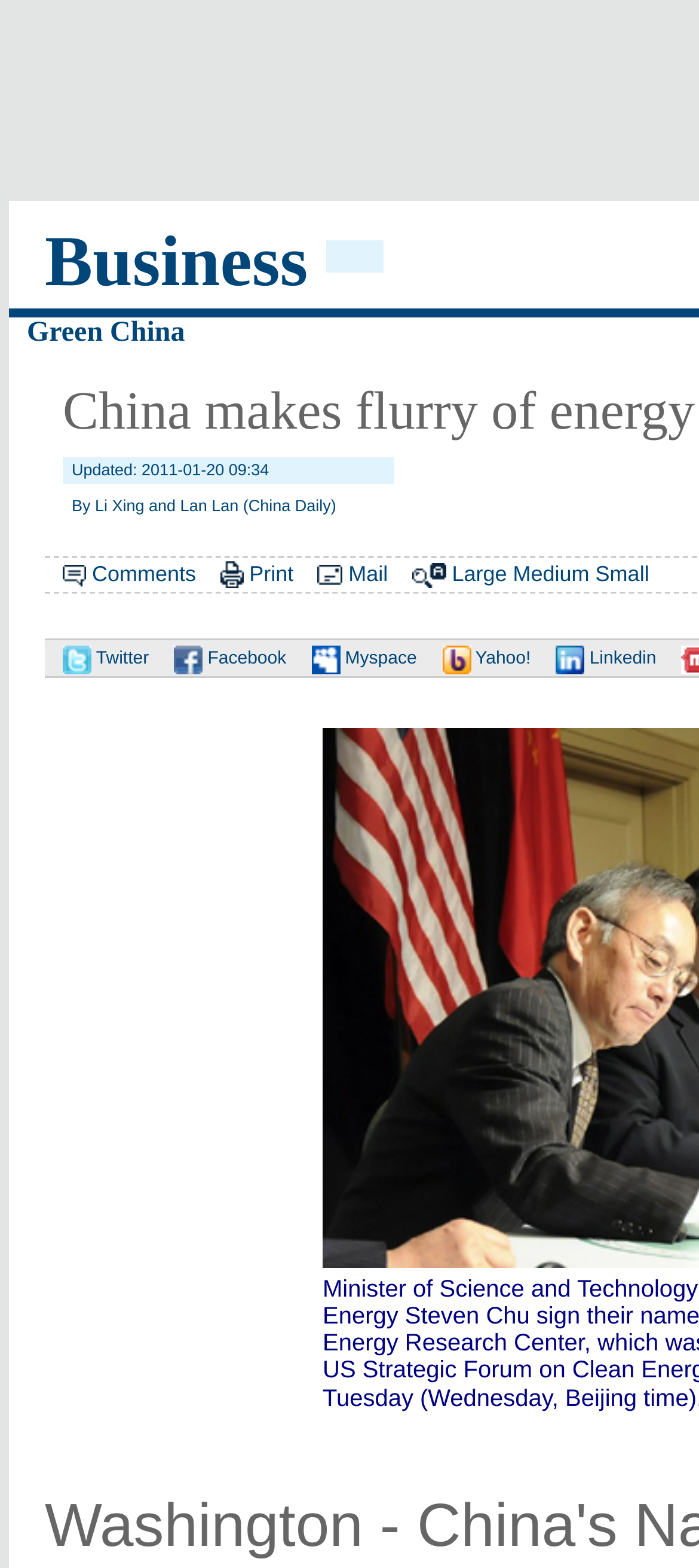Identify the bounding box coordinates of the clickable section necessary to follow the following instruction: "View in large font". The coordinates should be presented as four float numbers from 0 to 1, i.e., [left, top, right, bottom].

[0.646, 0.358, 0.725, 0.374]